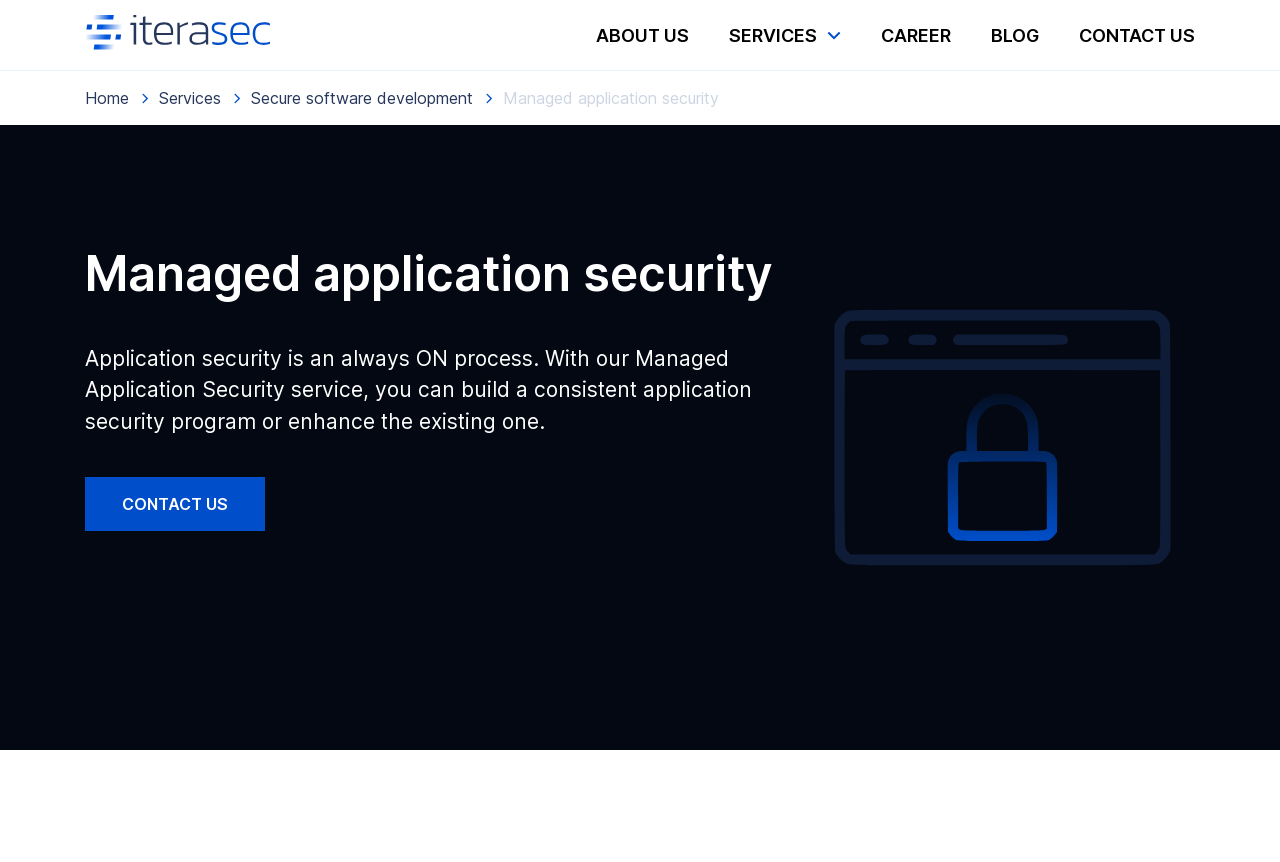Indicate the bounding box coordinates of the clickable region to achieve the following instruction: "learn more about managed application security."

[0.066, 0.554, 0.207, 0.617]